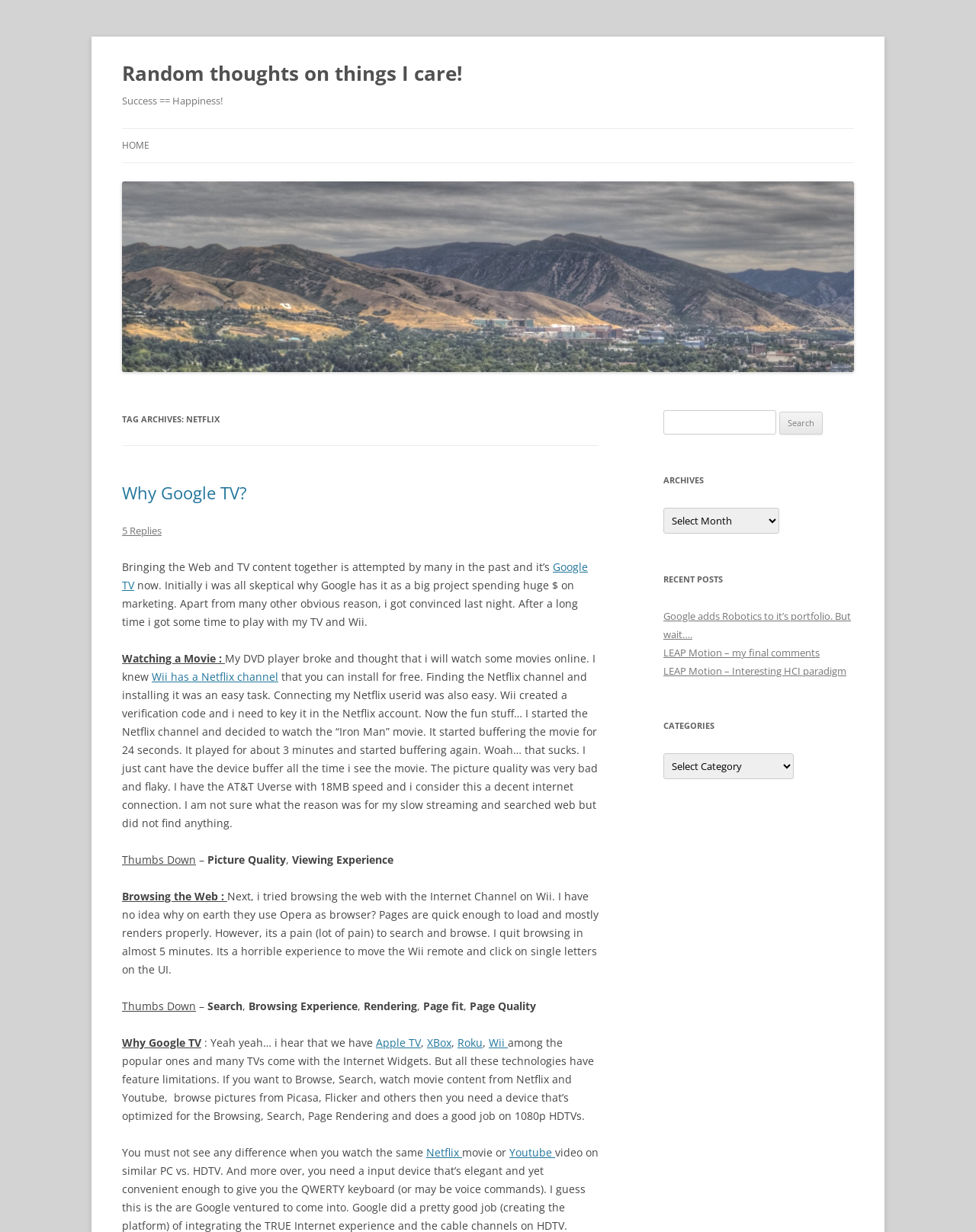Locate the UI element that matches the description parent_node: Search for: name="s" in the webpage screenshot. Return the bounding box coordinates in the format (top-left x, top-left y, bottom-right x, bottom-right y), with values ranging from 0 to 1.

[0.68, 0.333, 0.795, 0.353]